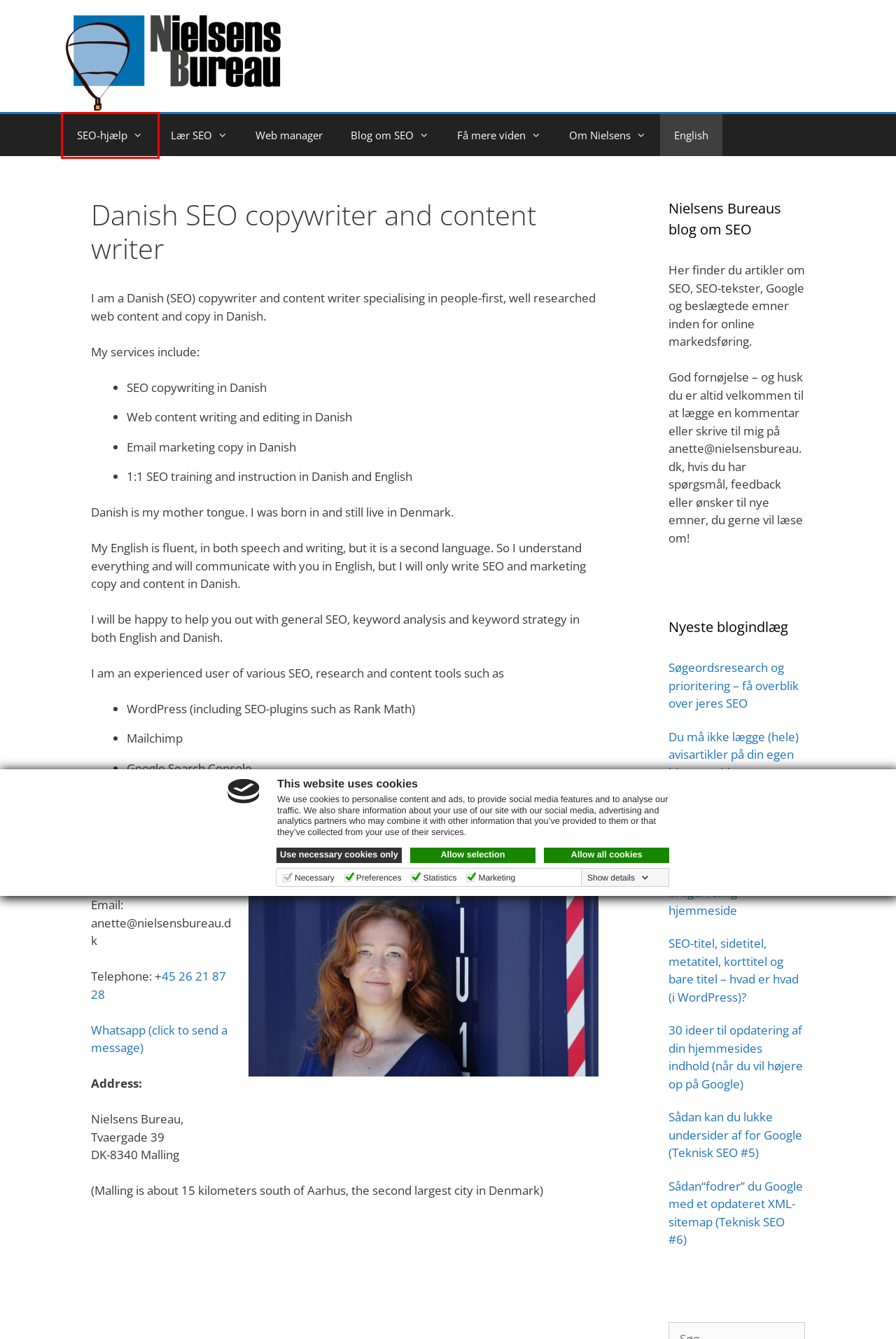Observe the provided screenshot of a webpage with a red bounding box around a specific UI element. Choose the webpage description that best fits the new webpage after you click on the highlighted element. These are your options:
A. Sådan kan du lukke undersider af for Google (Teknisk SEO #5) - Nielsens Bureau, Odder og Århus
B. Freelance web manager / webredaktør til (især) SEO og indhold - Nielsens Bureau, Odder og Århus
C. Få gratis viden om SEO her - Nielsens Bureau, Odder og Århus
D. SEO: Få hjælp til at blive mere synlig online - Nielsens Bureau (v. Århus)
E. Bliv fundet på Google med SEO på din hjemmeside, blog eller webshop
F. Om Nielsens Bureau - Nielsens Bureau, Odder og Århus
G. Blog om SEO, indhold og hjemmesider - Nielsens Bureau, Odder og Århus
H. Googles 2022-update om "nyttigt indhold" - gift for din SEO?

E